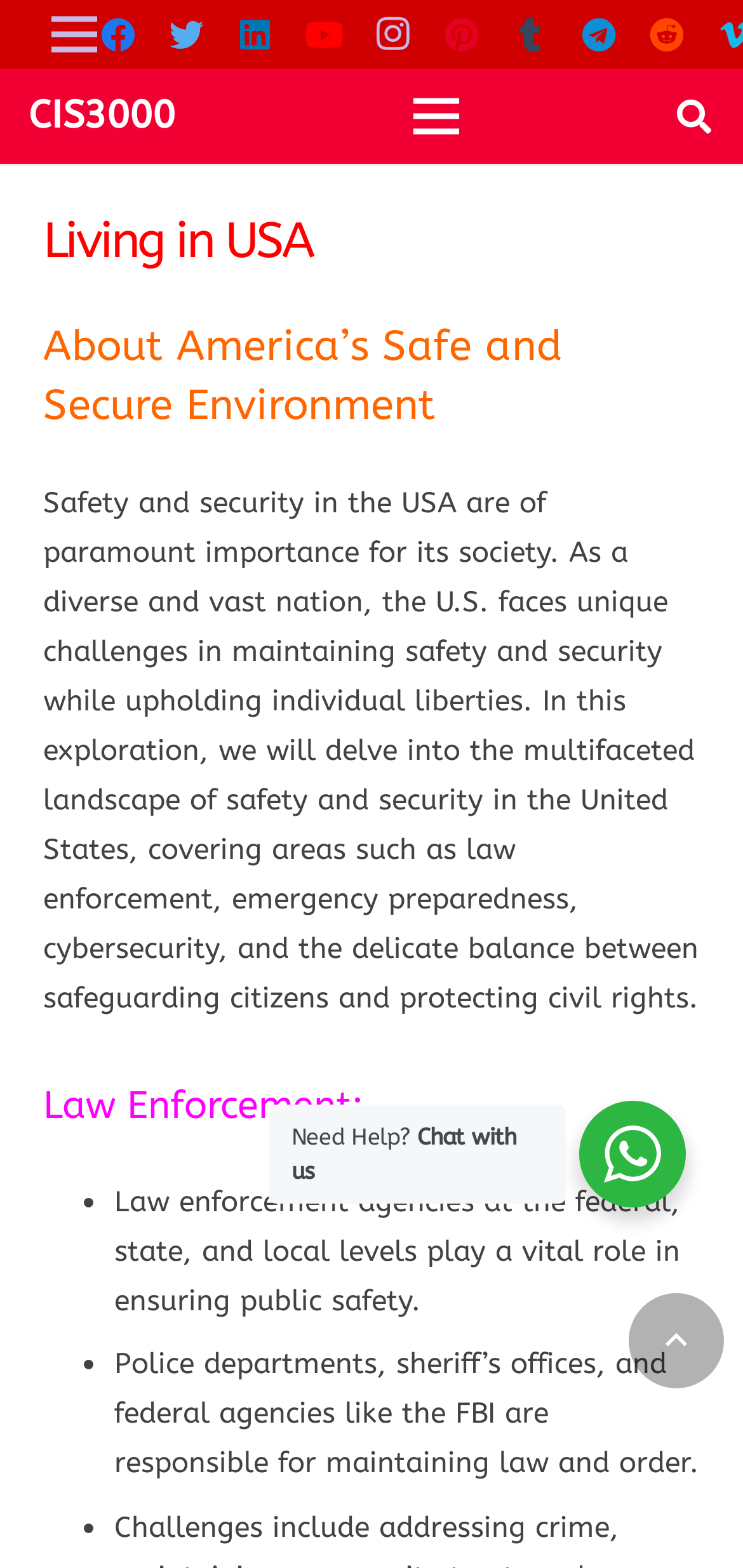Please provide the bounding box coordinates for the UI element as described: "CIS3000". The coordinates must be four floats between 0 and 1, represented as [left, top, right, bottom].

[0.038, 0.06, 0.236, 0.087]